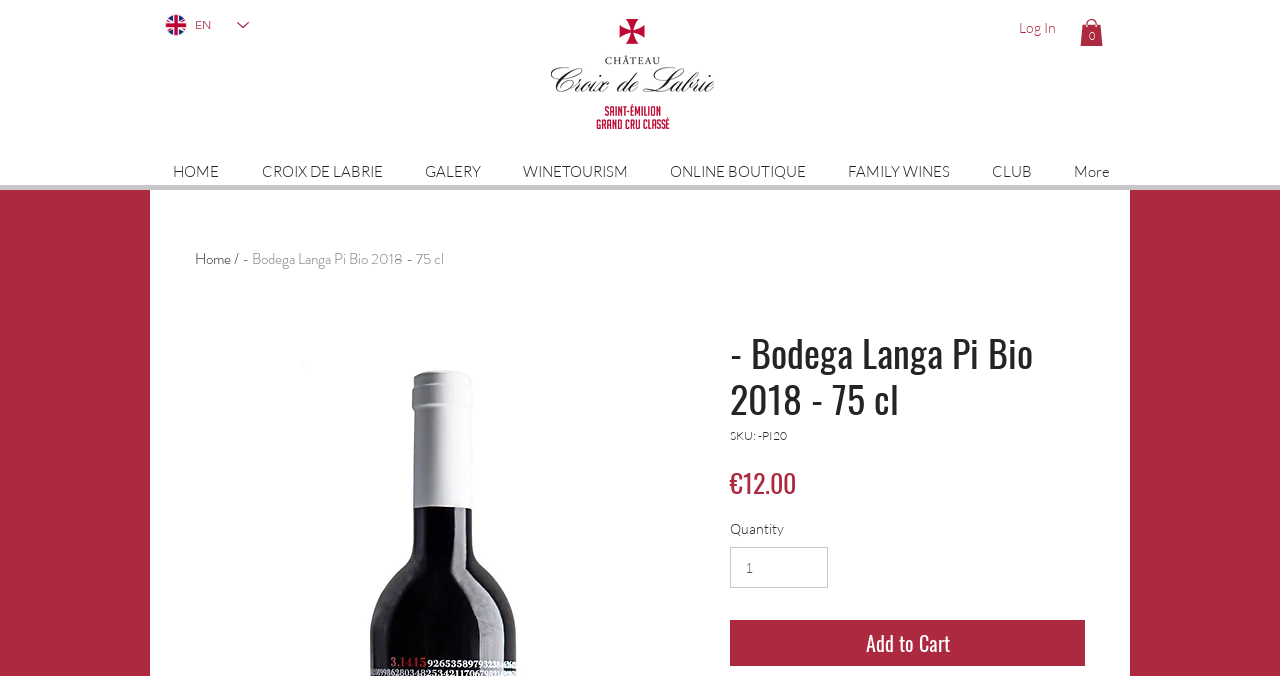Determine the bounding box coordinates of the region I should click to achieve the following instruction: "Add to cart". Ensure the bounding box coordinates are four float numbers between 0 and 1, i.e., [left, top, right, bottom].

[0.57, 0.917, 0.848, 0.985]